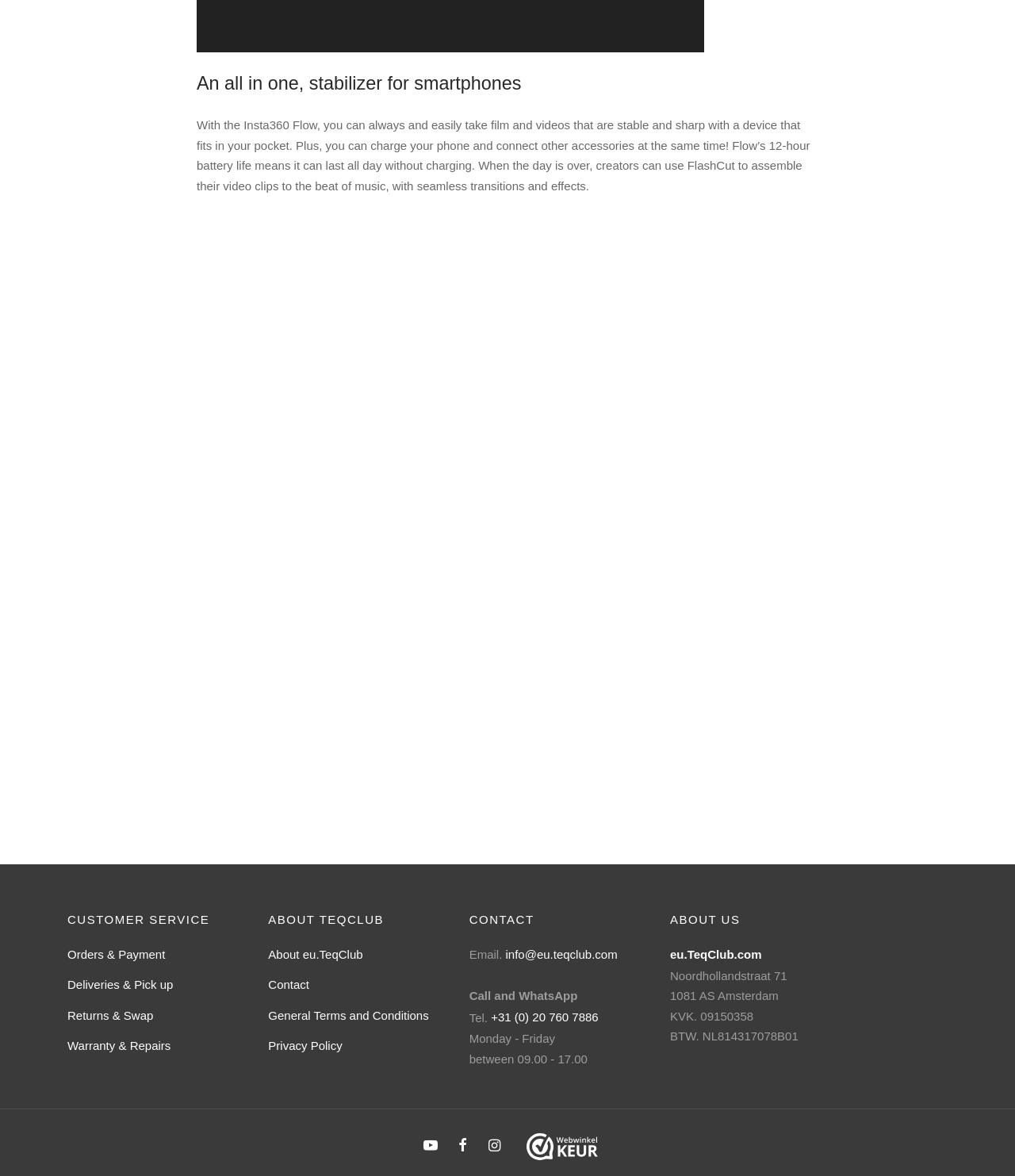Please indicate the bounding box coordinates for the clickable area to complete the following task: "Contact us via email". The coordinates should be specified as four float numbers between 0 and 1, i.e., [left, top, right, bottom].

[0.498, 0.802, 0.608, 0.821]